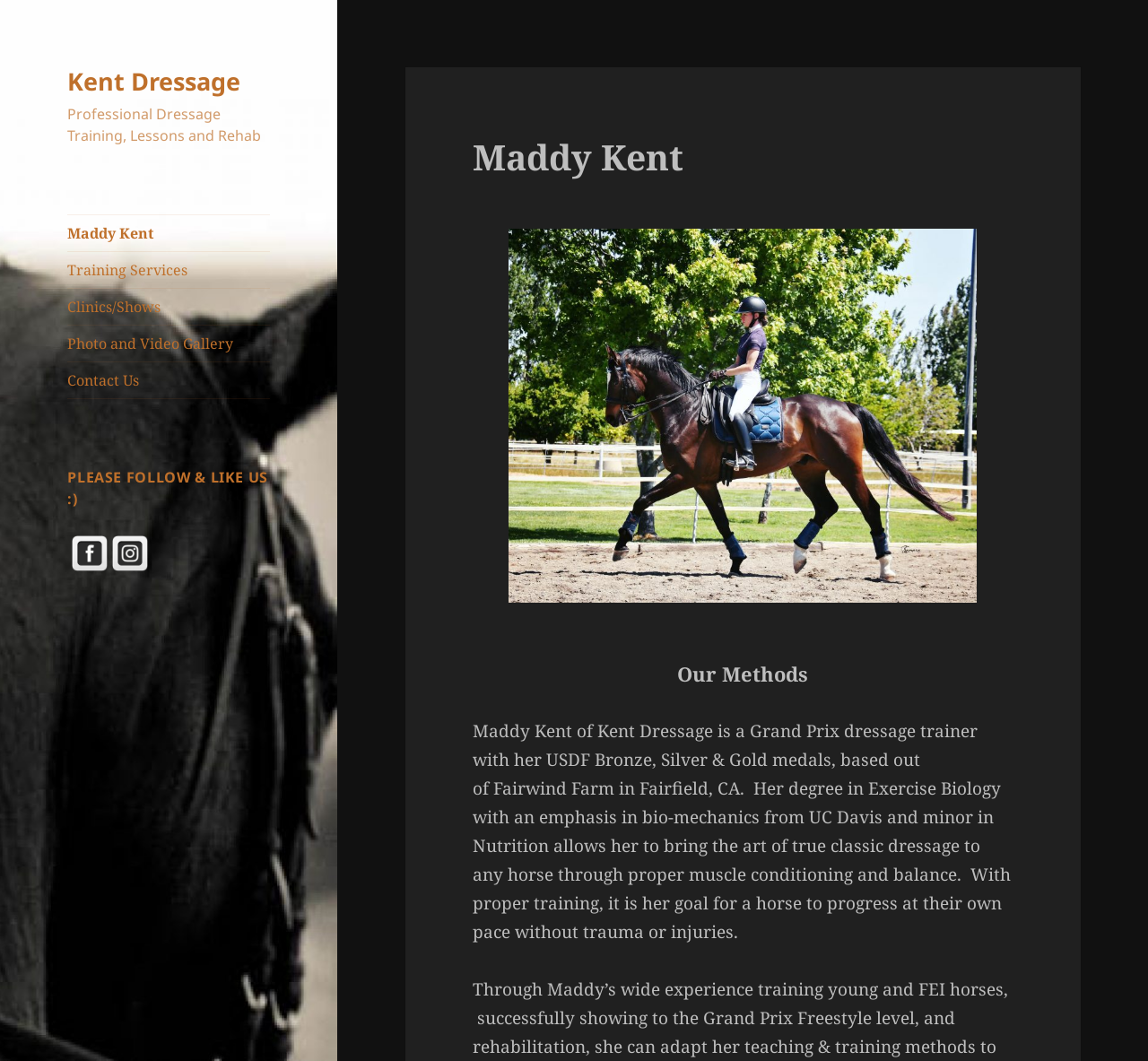What is Maddy Kent's degree in?
Kindly offer a detailed explanation using the data available in the image.

I found Maddy Kent's degree by reading the static text that mentions 'her degree in Exercise Biology with an emphasis in bio-mechanics from UC Davis'.